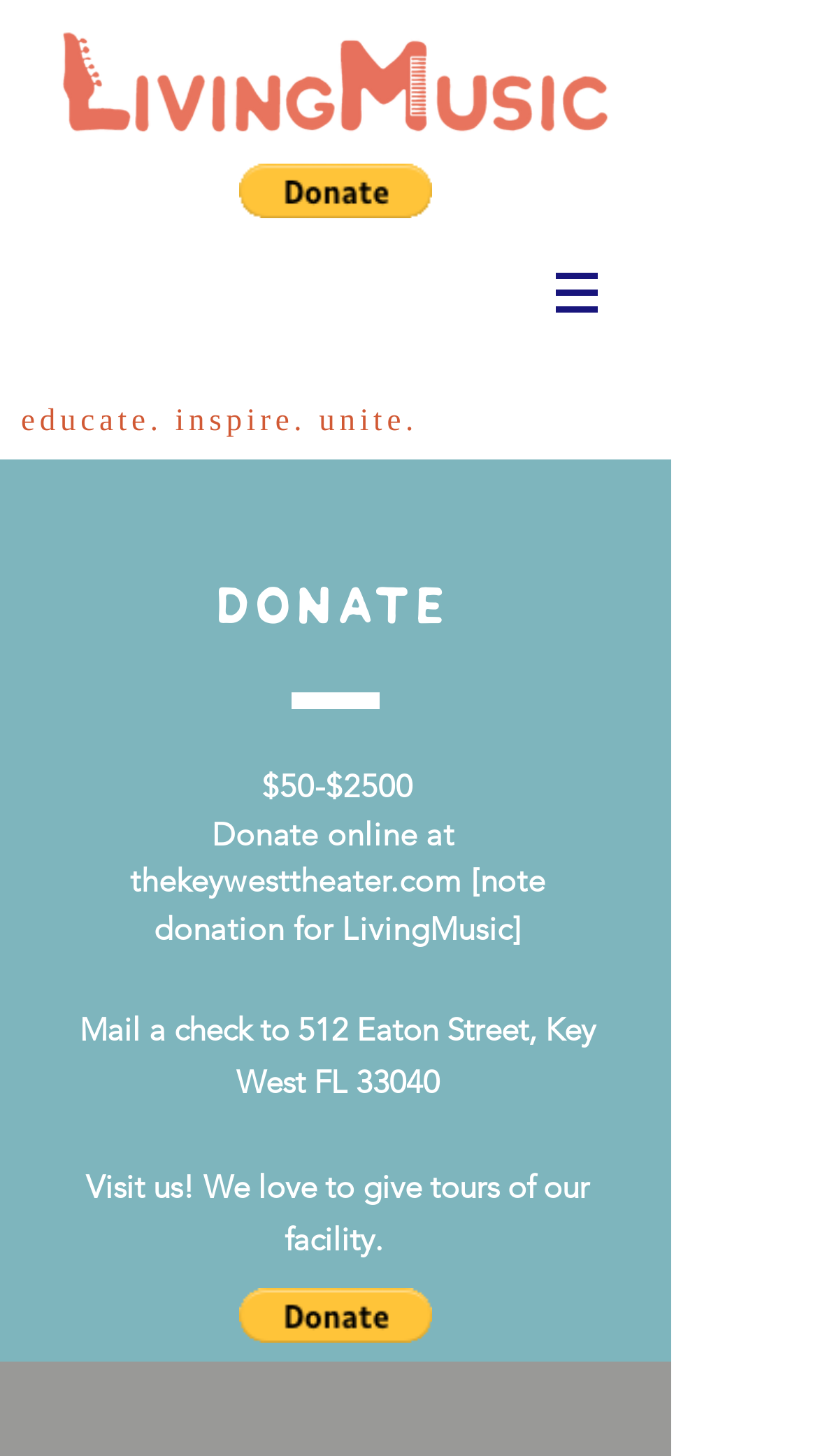Provide your answer in one word or a succinct phrase for the question: 
How can I donate online?

via PayPal